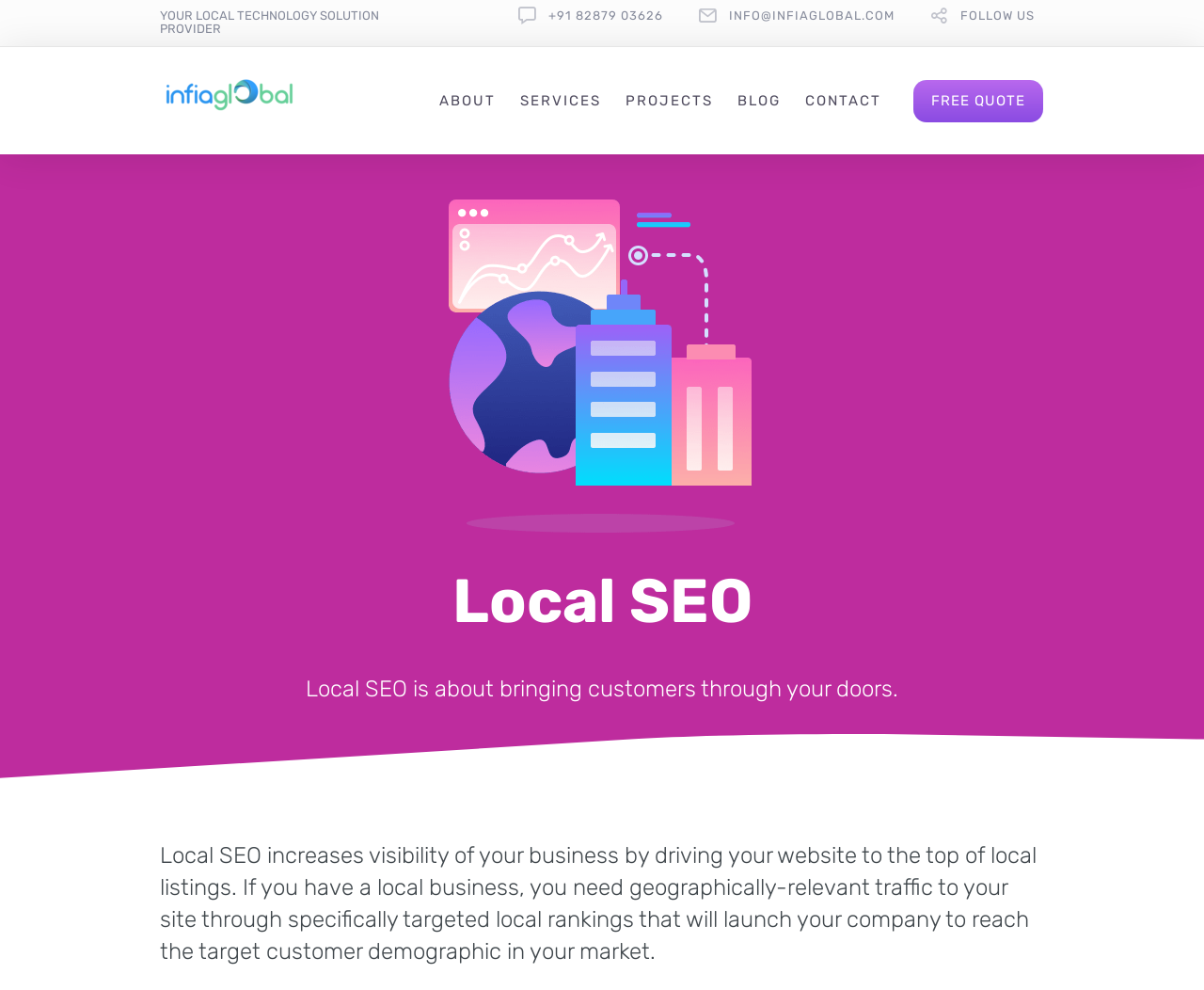Identify the bounding box of the UI element that matches this description: "+91 82879 03626".

[0.455, 0.008, 0.551, 0.024]